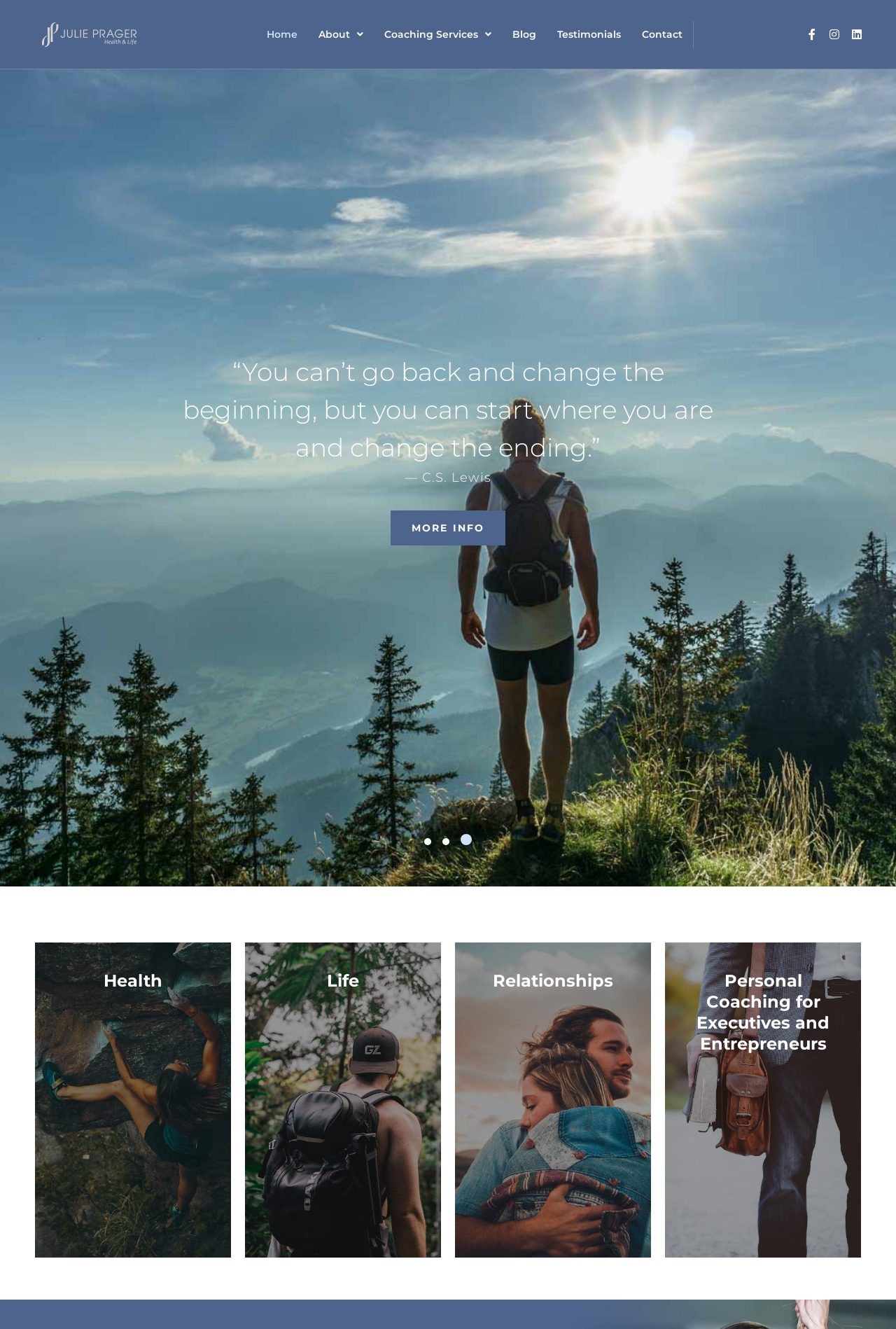Please identify the bounding box coordinates of the area I need to click to accomplish the following instruction: "Click on the Home link".

[0.286, 0.016, 0.343, 0.036]